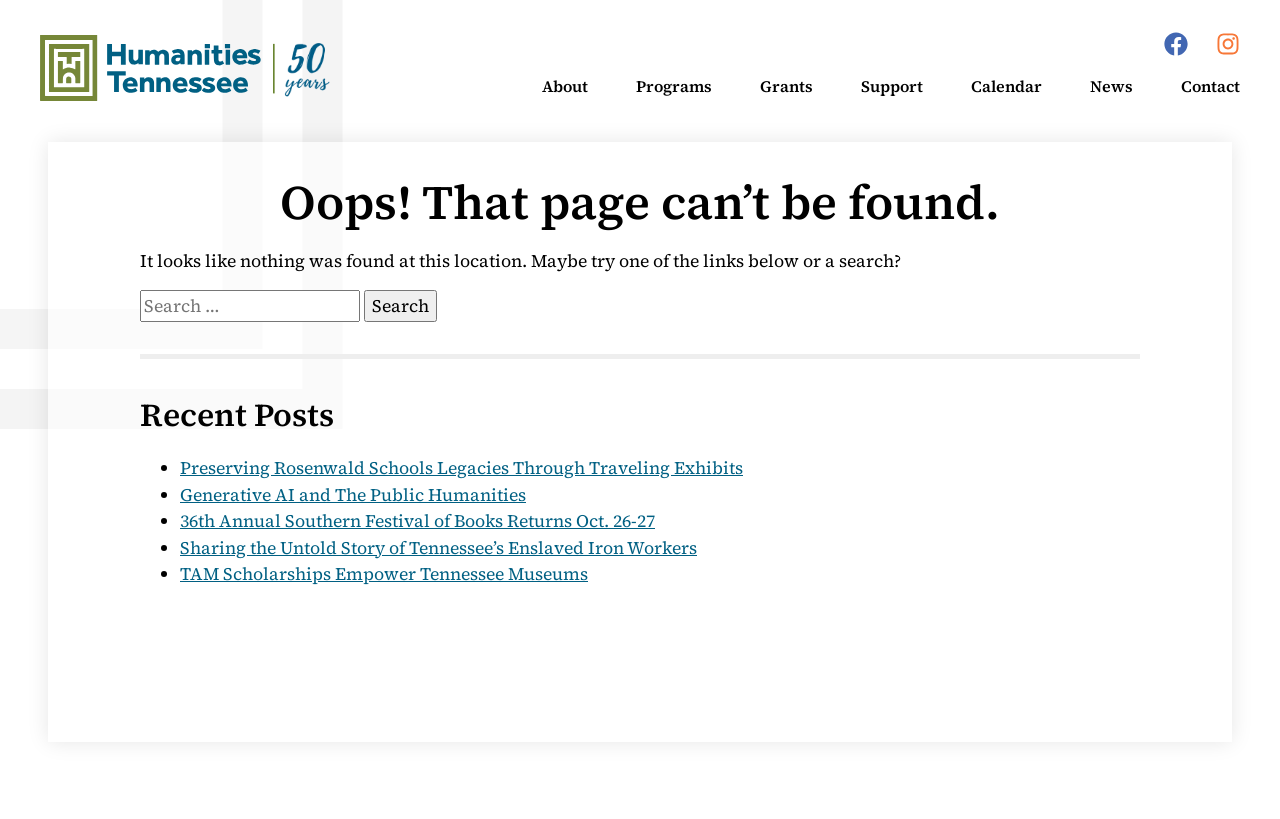Given the description: "TAM Scholarships Empower Tennessee Museums", determine the bounding box coordinates of the UI element. The coordinates should be formatted as four float numbers between 0 and 1, [left, top, right, bottom].

[0.141, 0.686, 0.459, 0.715]